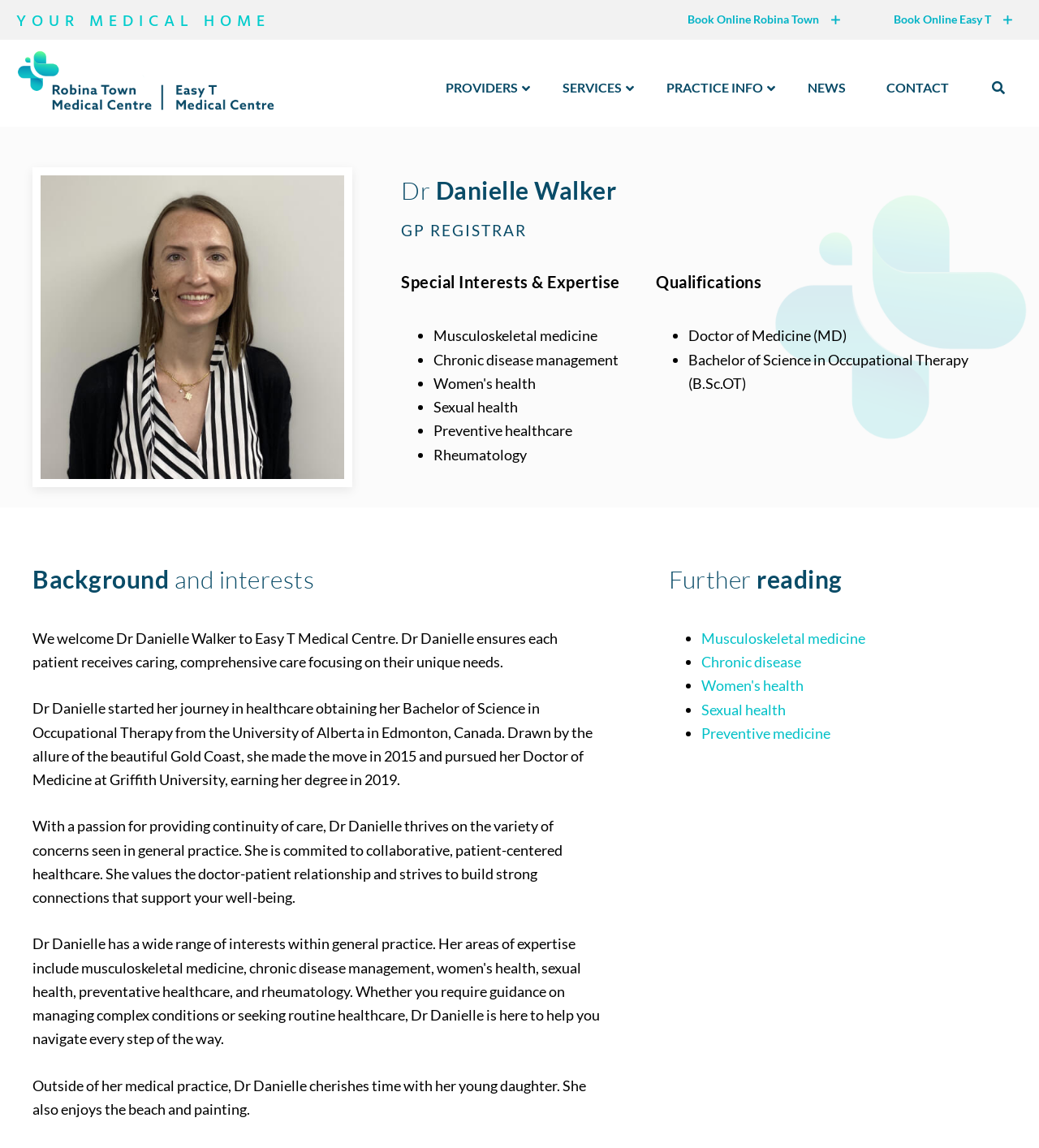Locate the bounding box coordinates of the area to click to fulfill this instruction: "Read about Dr Danielle Walker's background and interests". The bounding box should be presented as four float numbers between 0 and 1, in the order [left, top, right, bottom].

[0.031, 0.491, 0.581, 0.518]